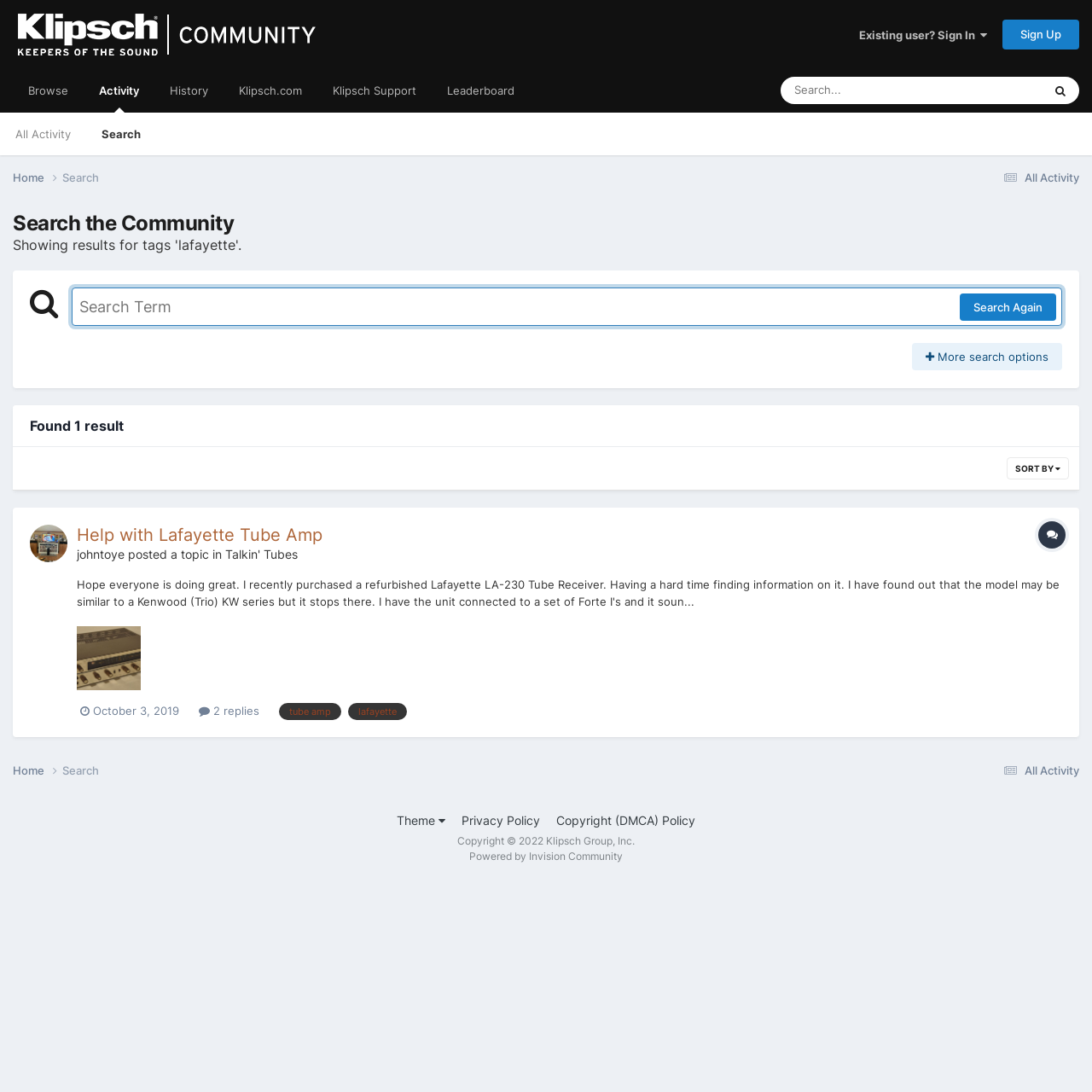Locate the bounding box coordinates of the element's region that should be clicked to carry out the following instruction: "Search for a topic". The coordinates need to be four float numbers between 0 and 1, i.e., [left, top, right, bottom].

[0.715, 0.07, 0.871, 0.095]